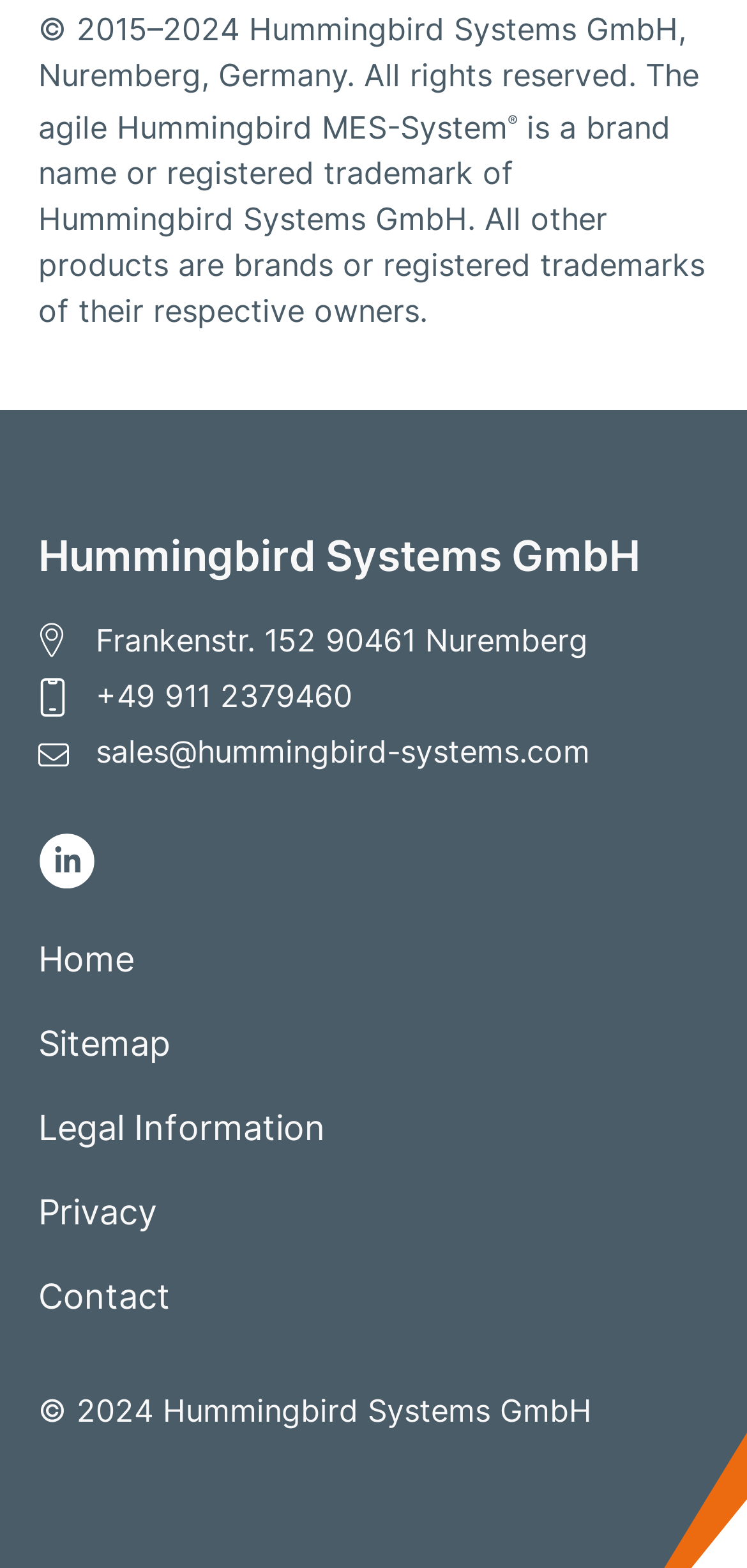Please identify the bounding box coordinates of where to click in order to follow the instruction: "connect with us on LinkedIn".

[0.051, 0.53, 0.949, 0.567]